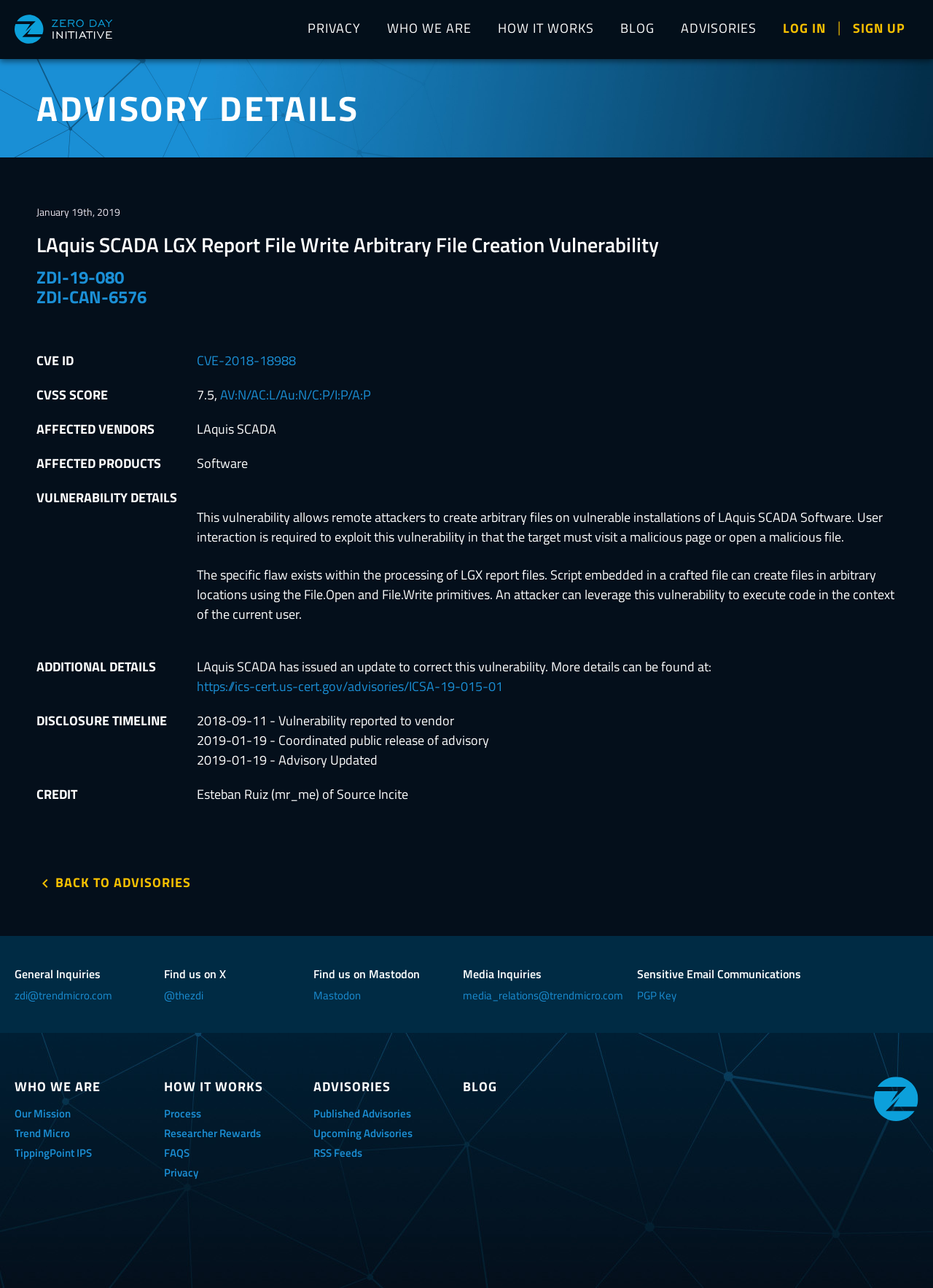Please give the bounding box coordinates of the area that should be clicked to fulfill the following instruction: "Click the PRIVACY link". The coordinates should be in the format of four float numbers from 0 to 1, i.e., [left, top, right, bottom].

[0.316, 0.0, 0.401, 0.046]